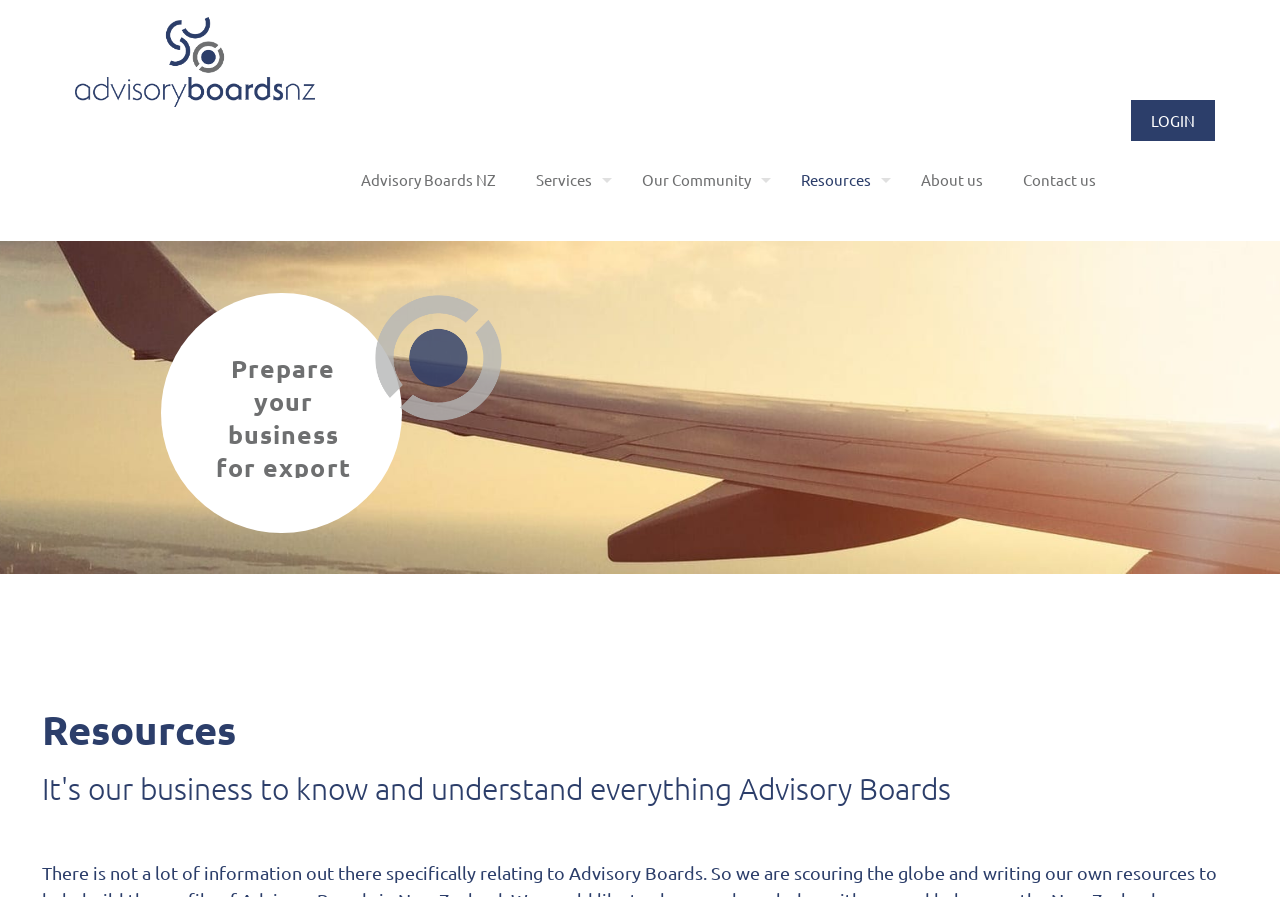Calculate the bounding box coordinates for the UI element based on the following description: "Advisory Boards NZ". Ensure the coordinates are four float numbers between 0 and 1, i.e., [left, top, right, bottom].

[0.266, 0.134, 0.403, 0.268]